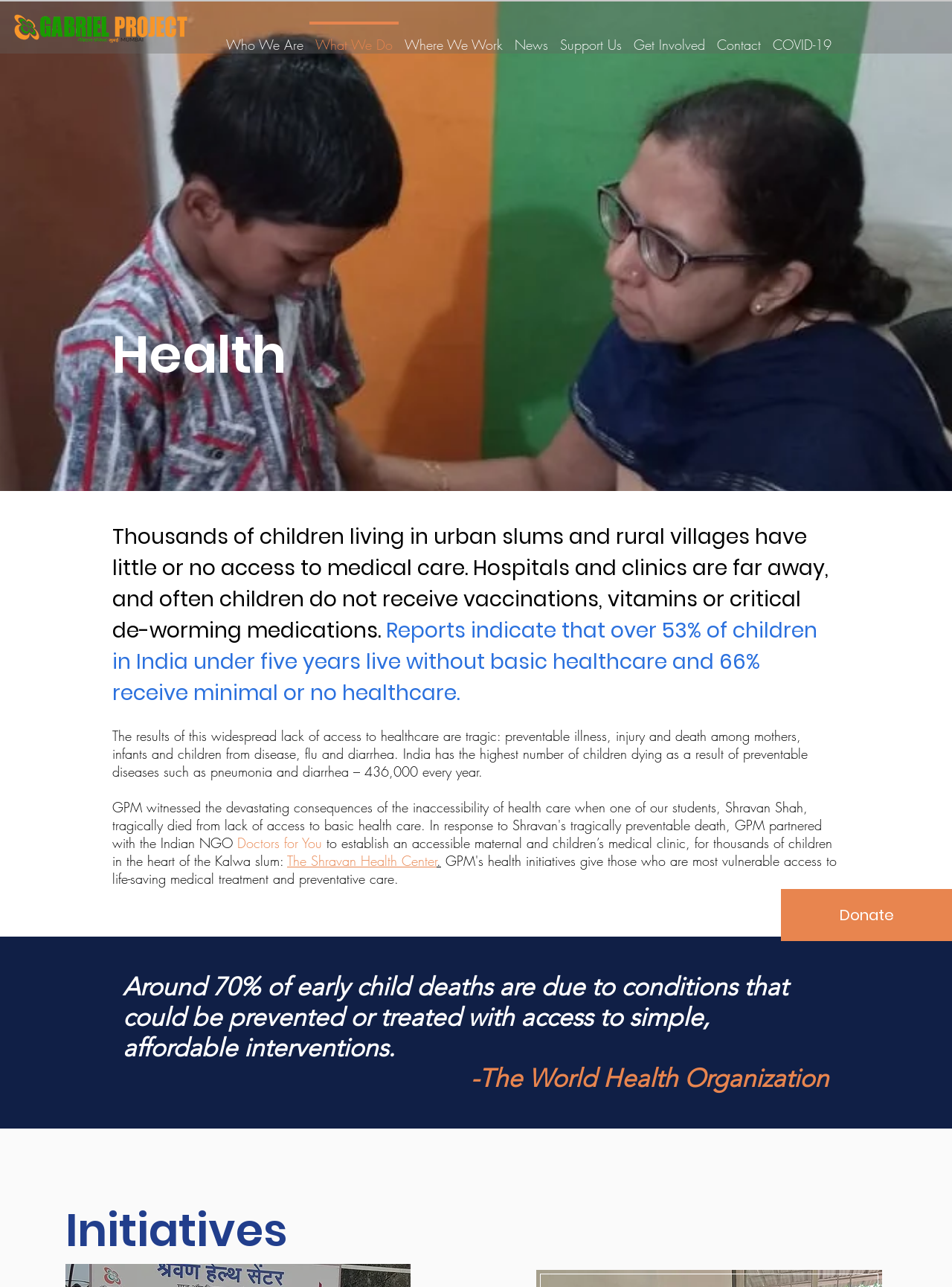Describe all the significant parts and information present on the webpage.

The webpage is about the Gabriel Project Mumbai, focusing on health initiatives. At the top, there is a navigation menu with links to different sections of the website, including "Who We Are", "What We Do", "Where We Work", "News", "Support Us", "Get Involved", "Contact", and "COVID-19". 

To the left of the navigation menu, there is a logo image. Below the navigation menu, there is a heading that reads "Health". 

The main content of the webpage describes the lack of access to medical care for thousands of children living in urban slums and rural villages in India. The text explains the consequences of this lack of access, including preventable illnesses, injuries, and deaths. 

There are links to specific initiatives, such as "Doctors for You" and "The Shravan Health Center", which aim to establish accessible medical clinics for children in need. The webpage also cites a statistic from the World Health Organization, stating that around 70% of early child deaths are due to conditions that could be prevented or treated with access to simple, affordable interventions.

At the bottom of the page, there is a heading that reads "Initiatives", and a call-to-action link to "Donate".